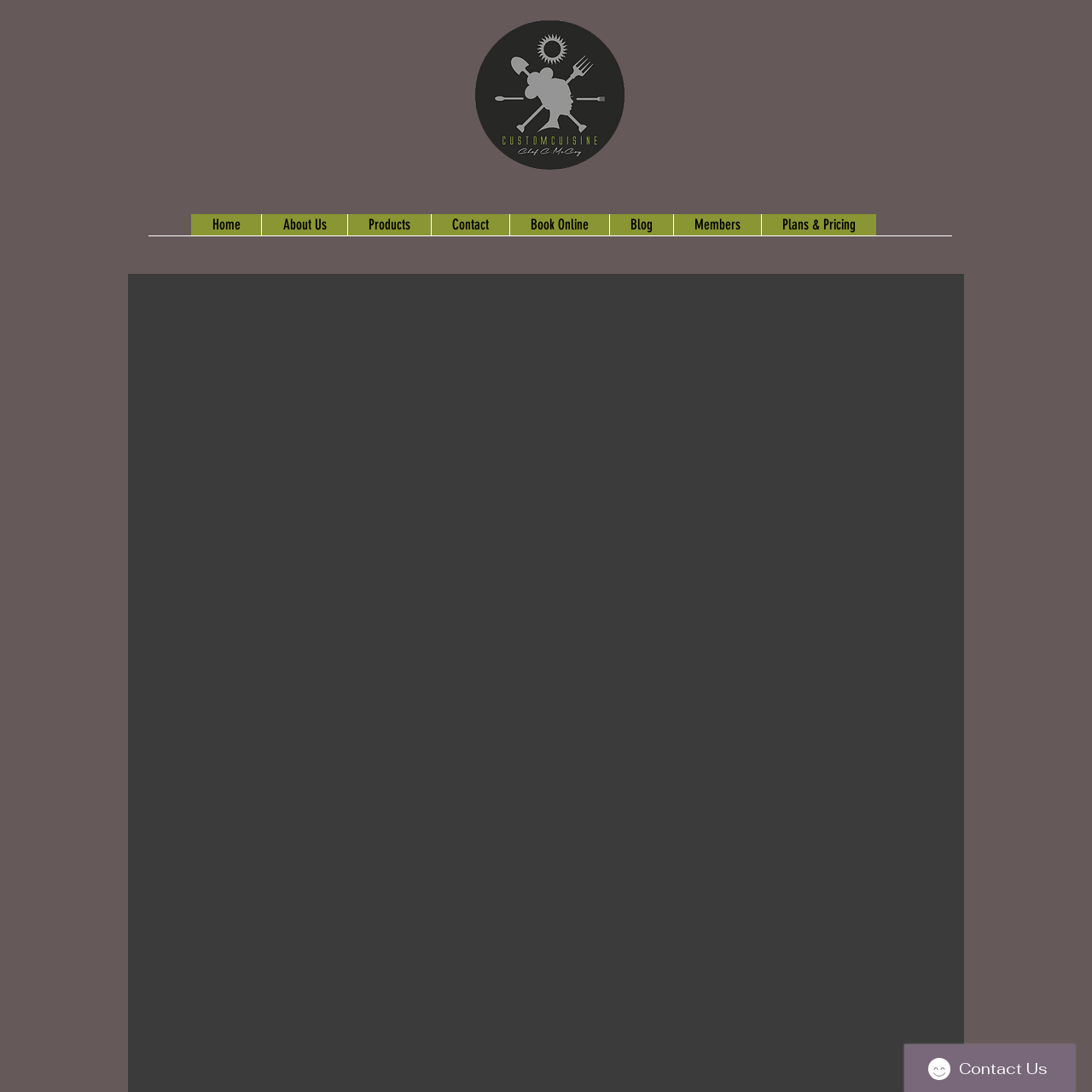What is the purpose of the iframe at the bottom right?
Please utilize the information in the image to give a detailed response to the question.

I found an iframe element at the bottom right of the page with the description 'Wix Chat', which suggests that it is used for chatting or customer support purposes.